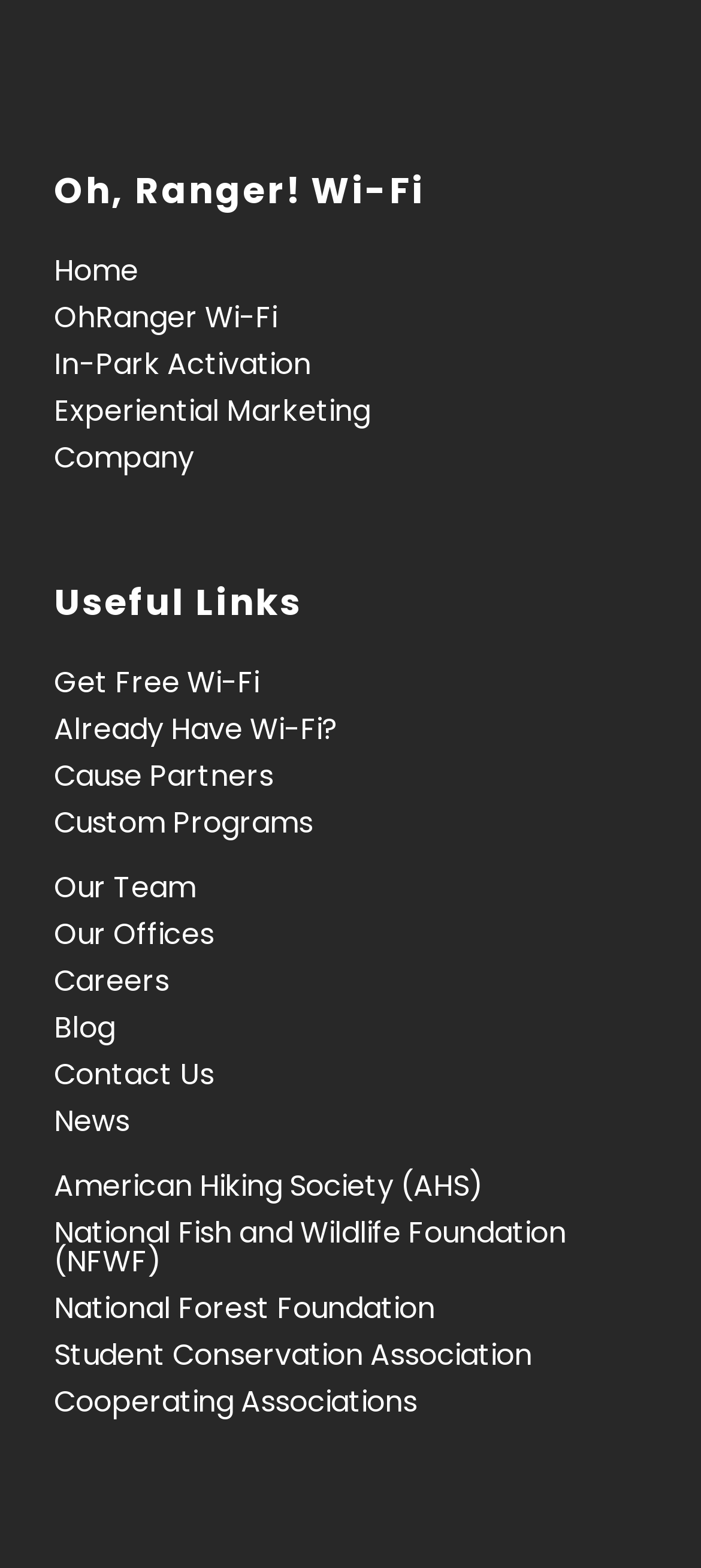Using the provided element description: "Experiential Marketing", identify the bounding box coordinates. The coordinates should be four floats between 0 and 1 in the order [left, top, right, bottom].

[0.077, 0.249, 0.528, 0.276]